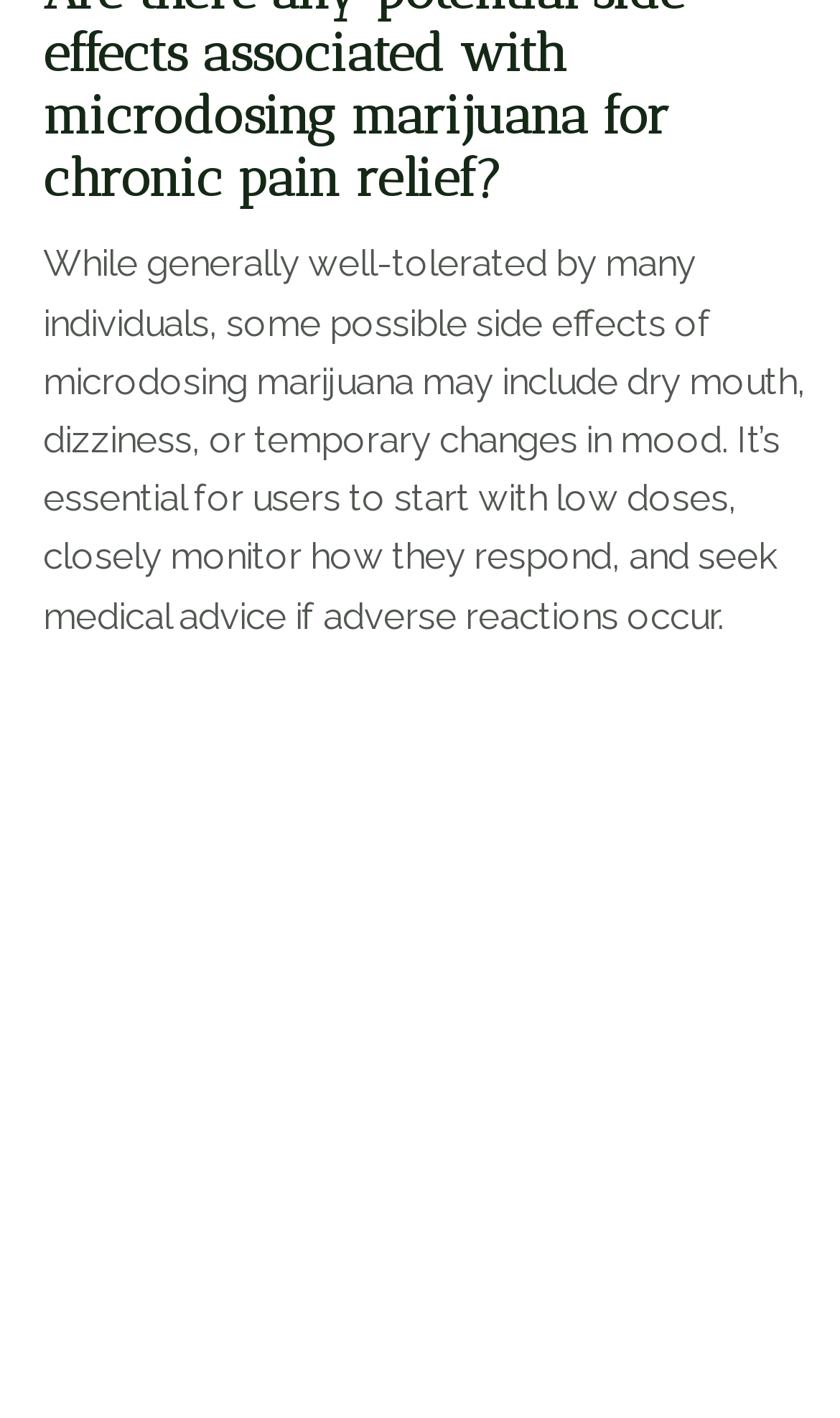When was the last article posted?
Please utilize the information in the image to give a detailed response to the question.

I looked at the last article element and found the posted time 'February 27, 2024' which is indicated by the time element [907] and its child StaticText element [922].